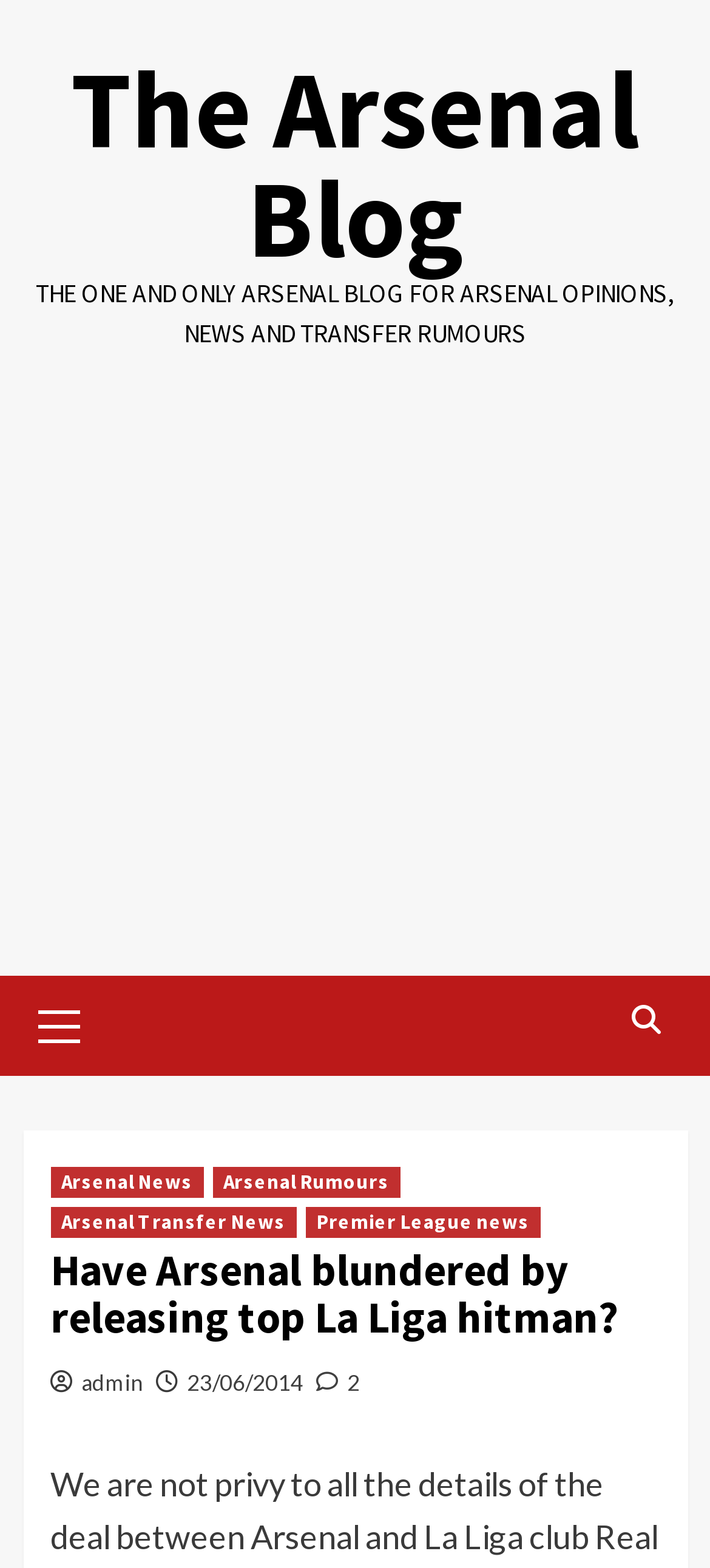How many main categories are there in the primary menu?
Based on the image, respond with a single word or phrase.

5